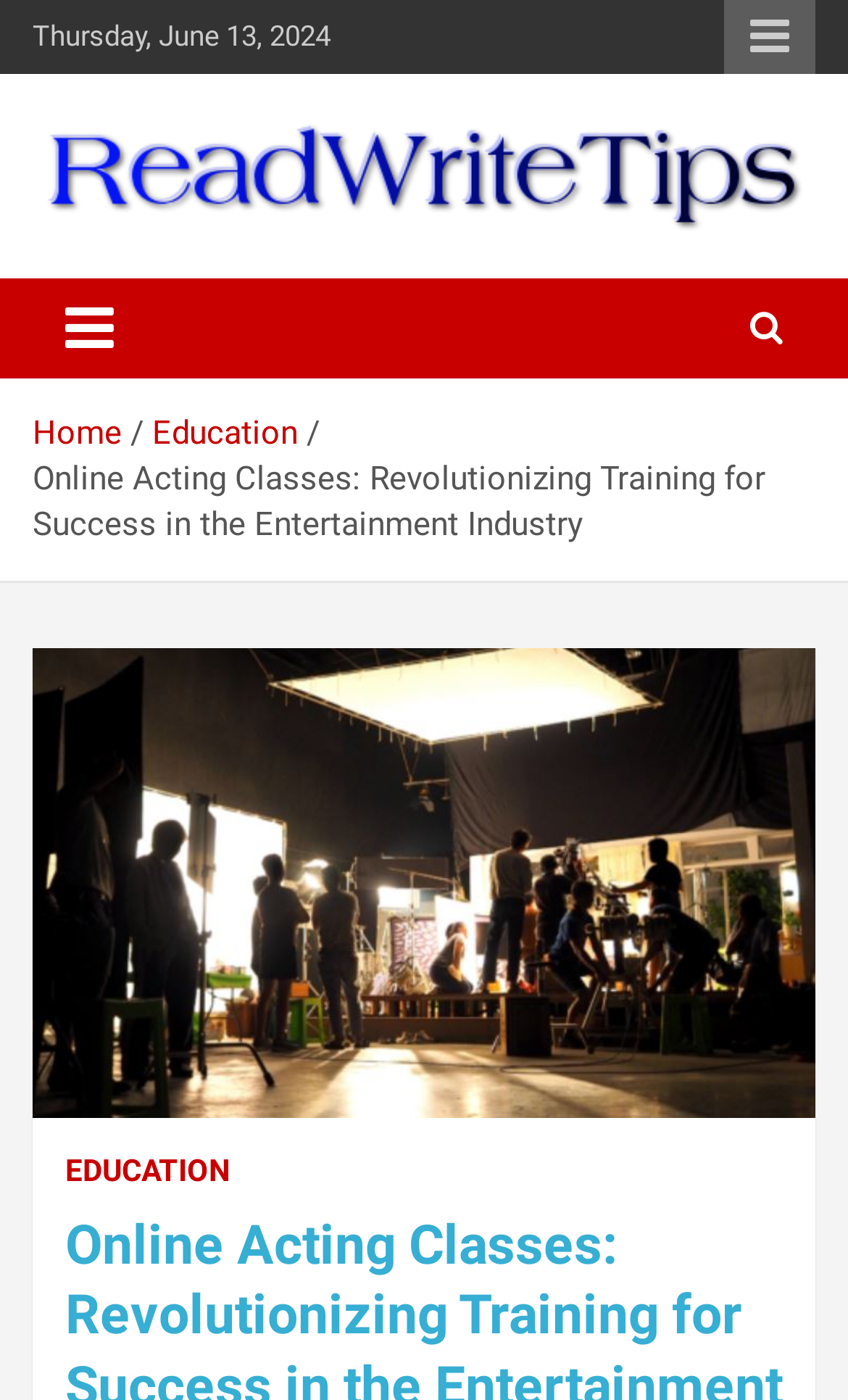What is the date displayed on the webpage?
Please provide a comprehensive answer to the question based on the webpage screenshot.

I found the date by looking at the StaticText element with the text 'Thursday, June 13, 2024' which has a bounding box coordinate of [0.038, 0.014, 0.39, 0.037].